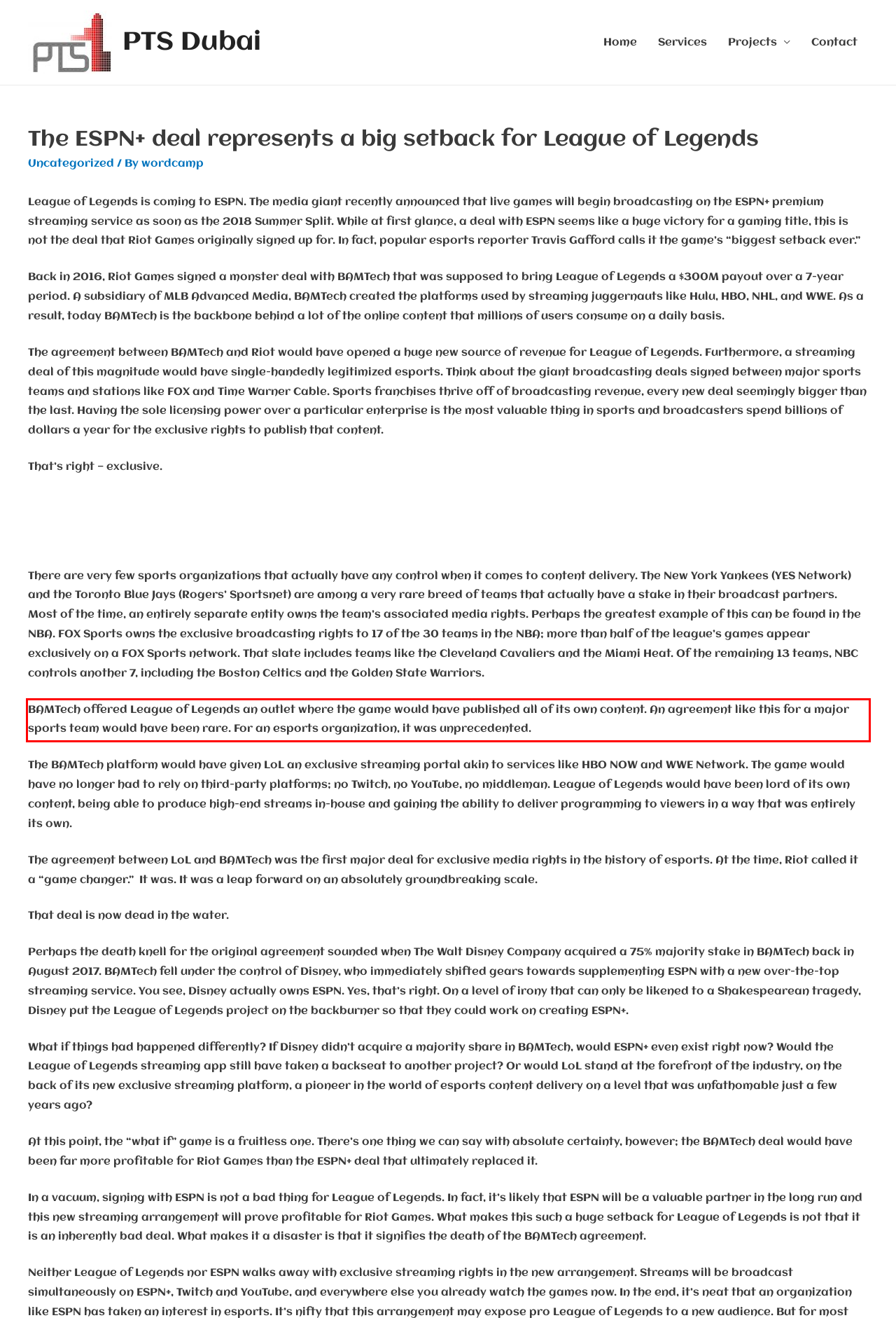The screenshot you have been given contains a UI element surrounded by a red rectangle. Use OCR to read and extract the text inside this red rectangle.

BAMTech offered League of Legends an outlet where the game would have published all of its own content. An agreement like this for a major sports team would have been rare. For an esports organization, it was unprecedented.